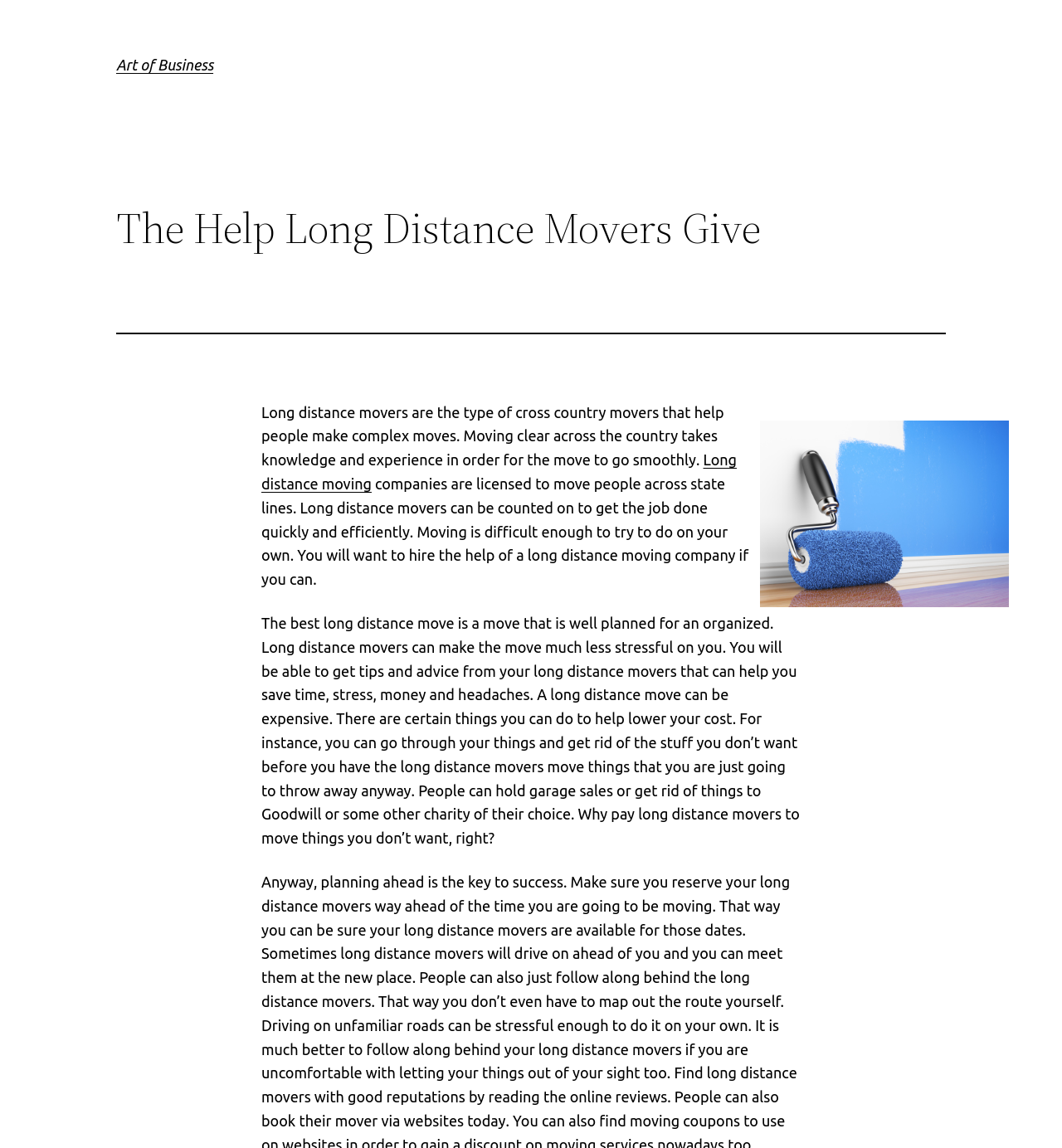Determine the bounding box coordinates of the UI element described by: "Art of Business".

[0.109, 0.049, 0.201, 0.064]